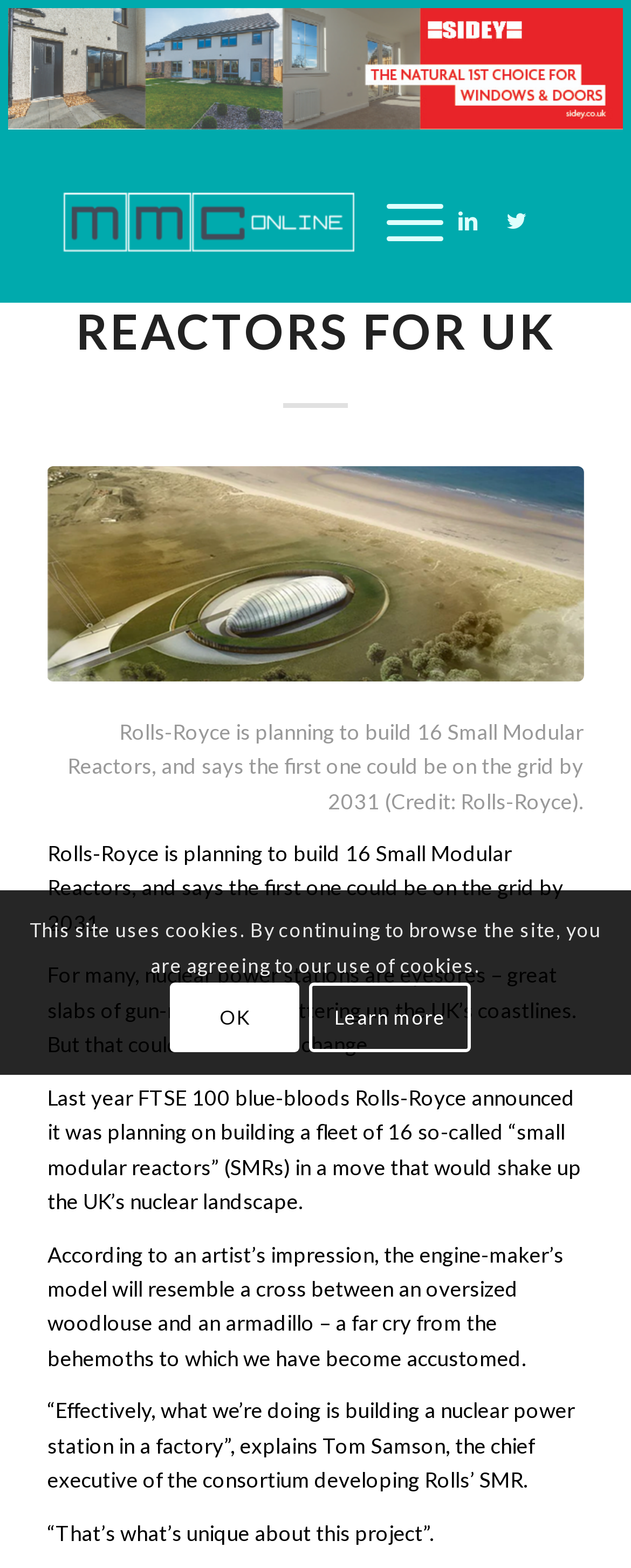Could you determine the bounding box coordinates of the clickable element to complete the instruction: "View the latest news"? Provide the coordinates as four float numbers between 0 and 1, i.e., [left, top, right, bottom].

[0.378, 0.004, 0.557, 0.02]